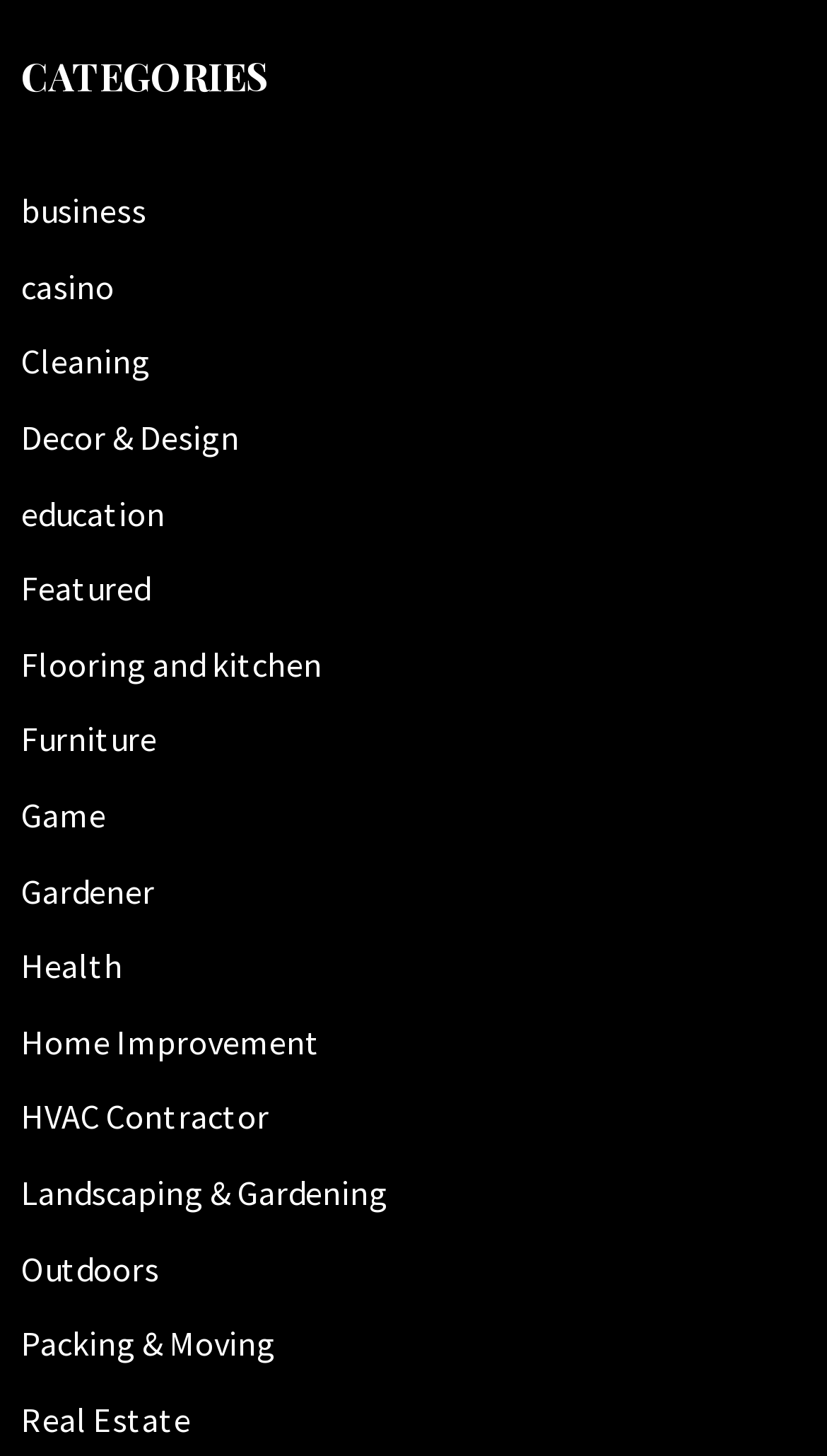What is the first category listed?
Examine the image and give a concise answer in one word or a short phrase.

business